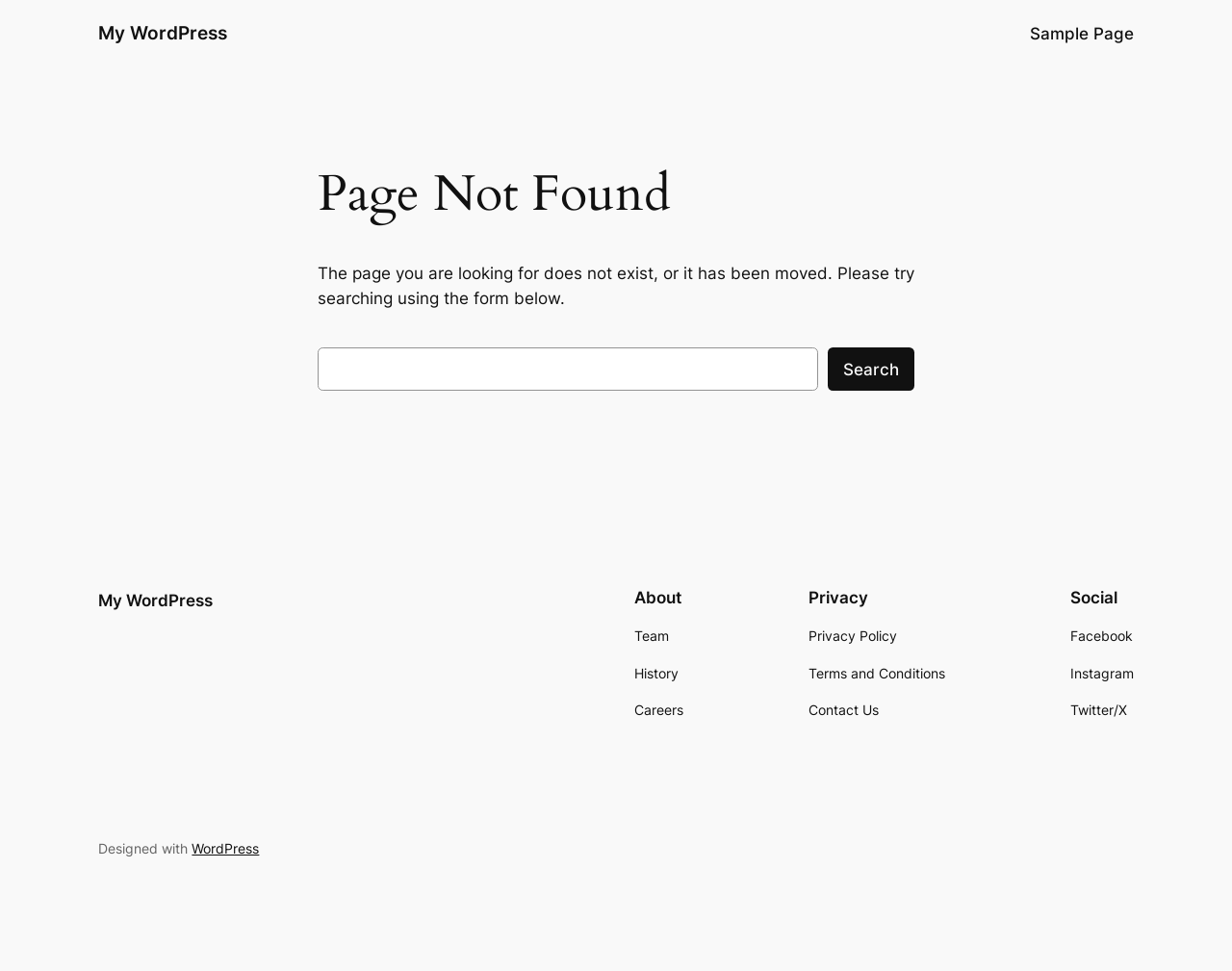Determine the bounding box coordinates for the area that should be clicked to carry out the following instruction: "Visit My WordPress".

[0.08, 0.022, 0.185, 0.046]